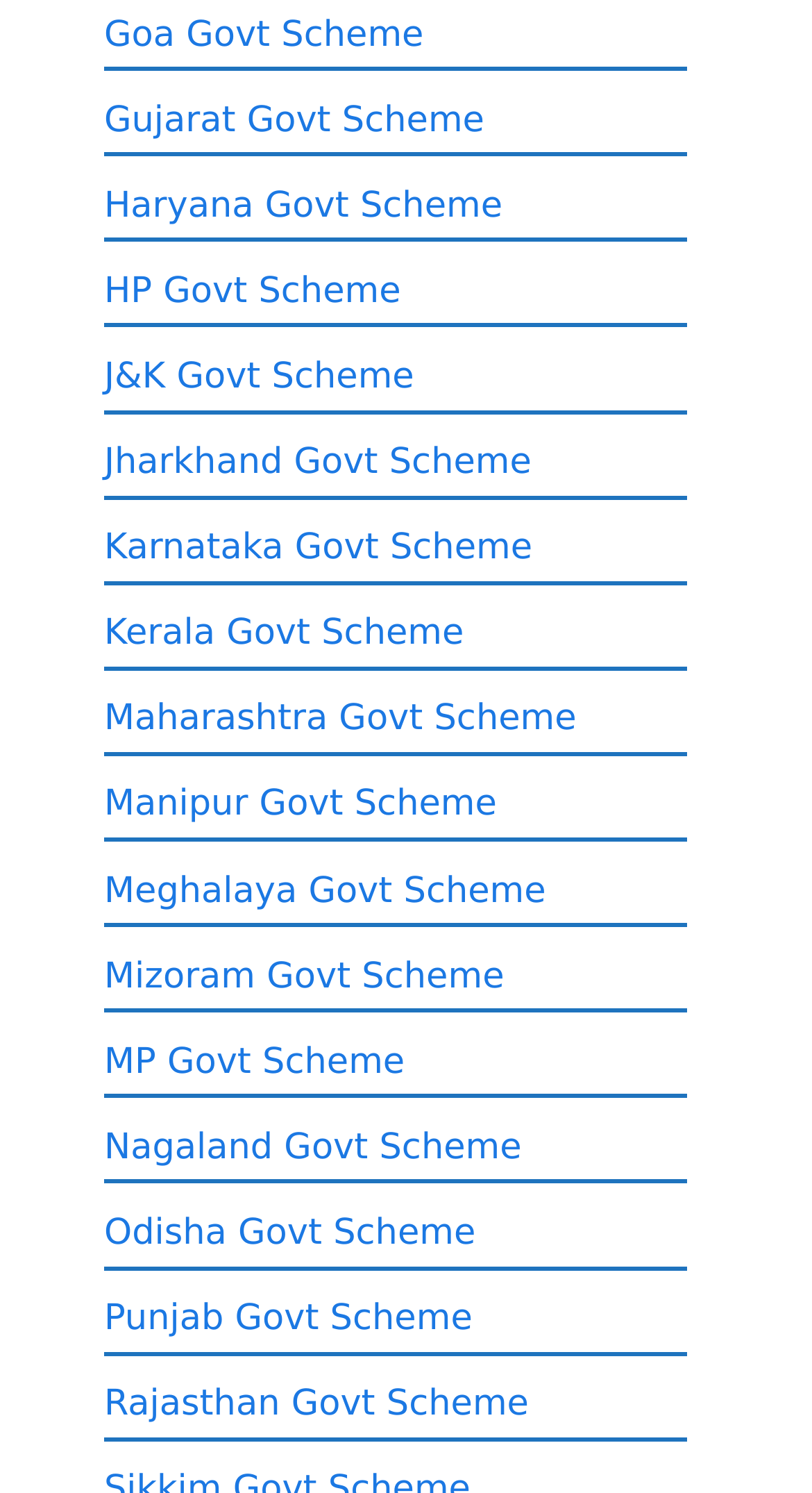What is the government scheme for Jharkhand?
Utilize the image to construct a detailed and well-explained answer.

By searching for the link with the text 'Jharkhand Govt Scheme', I can find the corresponding government scheme for Jharkhand.